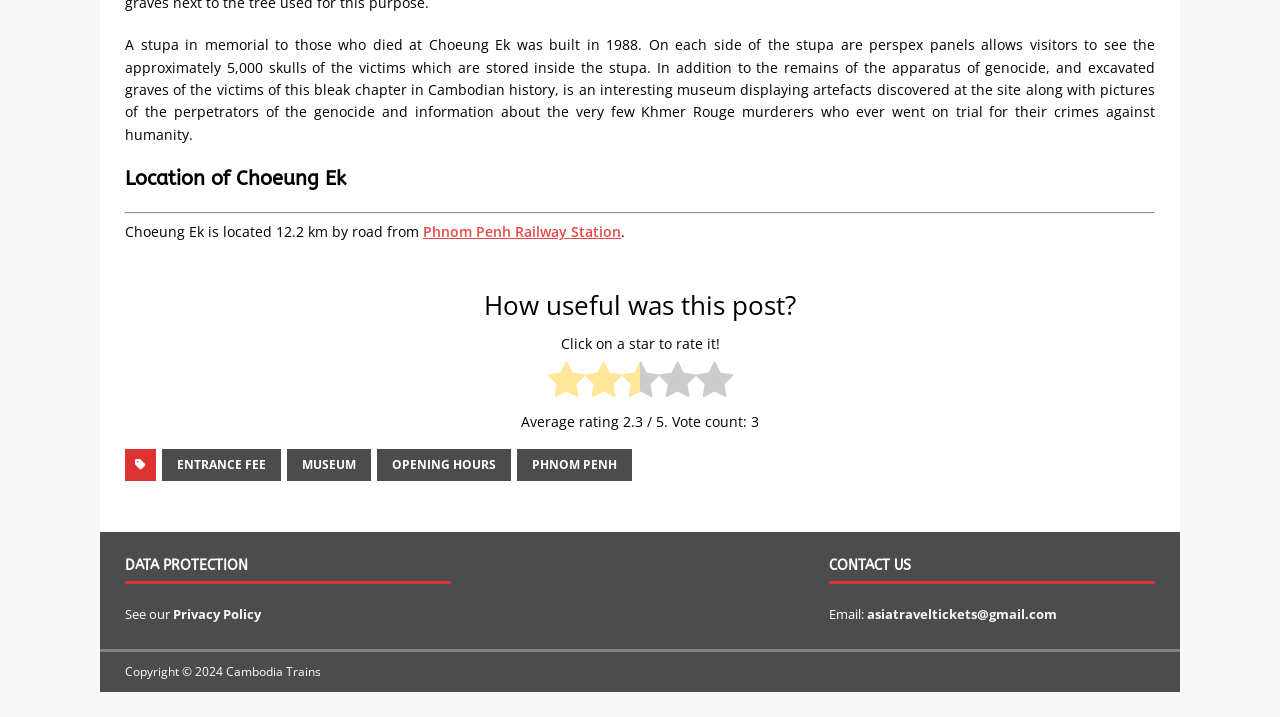Look at the image and answer the question in detail:
What is displayed inside the stupa?

The answer can be found in the introductory text which mentions that the stupa has perspex panels that allow visitors to see the approximately 5,000 skulls of the victims stored inside.